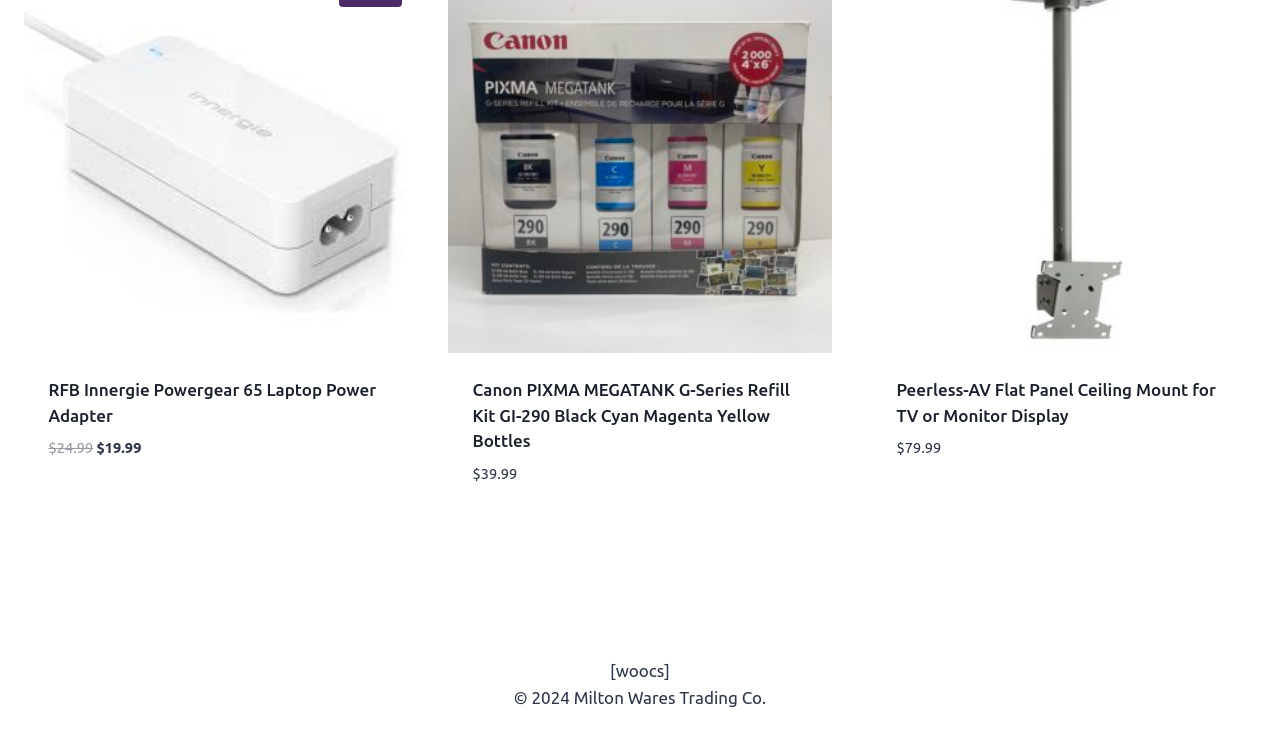Provide your answer in a single word or phrase: 
What is the price of RFB Innergie Powergear 65 Laptop Power Adapter?

$19.99